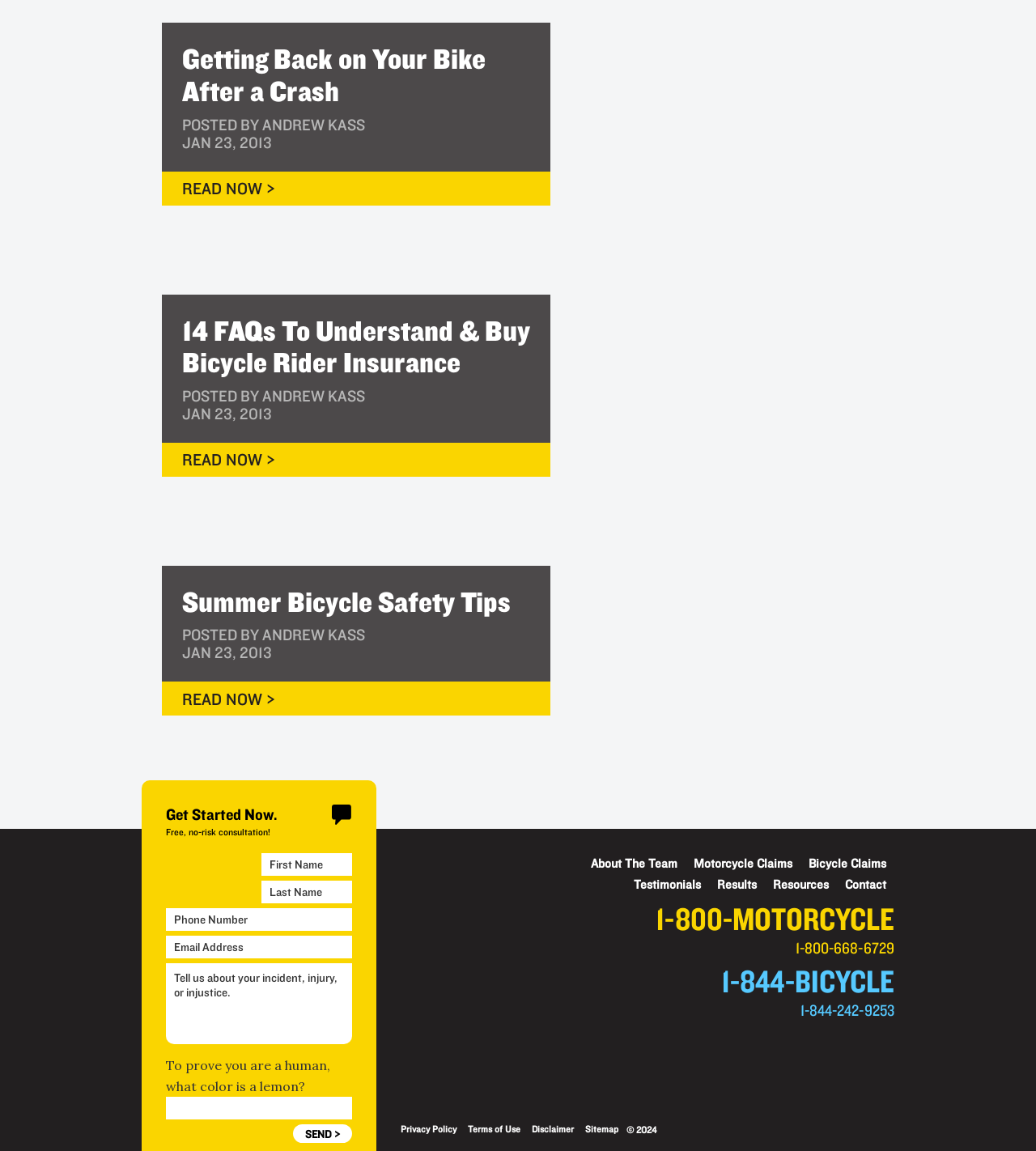Identify the coordinates of the bounding box for the element that must be clicked to accomplish the instruction: "Click the 'SEND' button".

[0.283, 0.977, 0.34, 0.993]